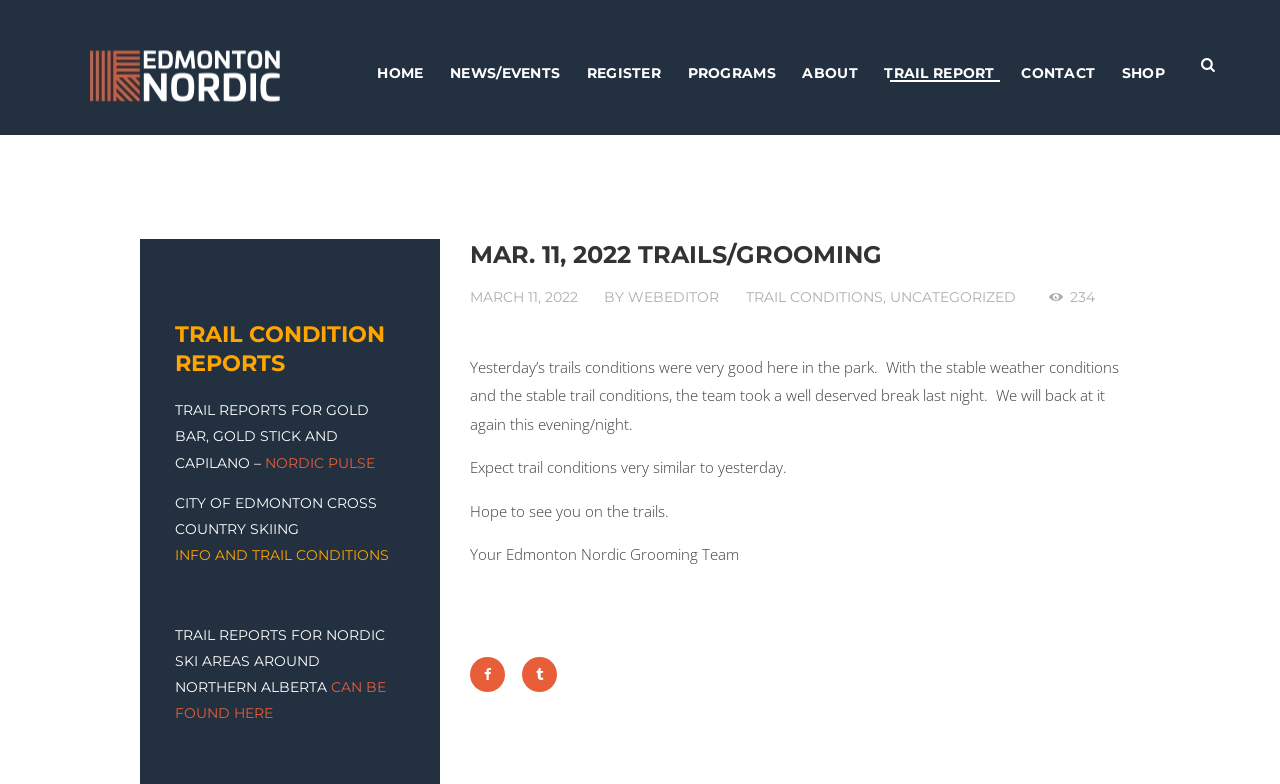Please specify the bounding box coordinates of the clickable region to carry out the following instruction: "Check yesterday's trail conditions". The coordinates should be four float numbers between 0 and 1, in the format [left, top, right, bottom].

[0.367, 0.368, 0.452, 0.391]